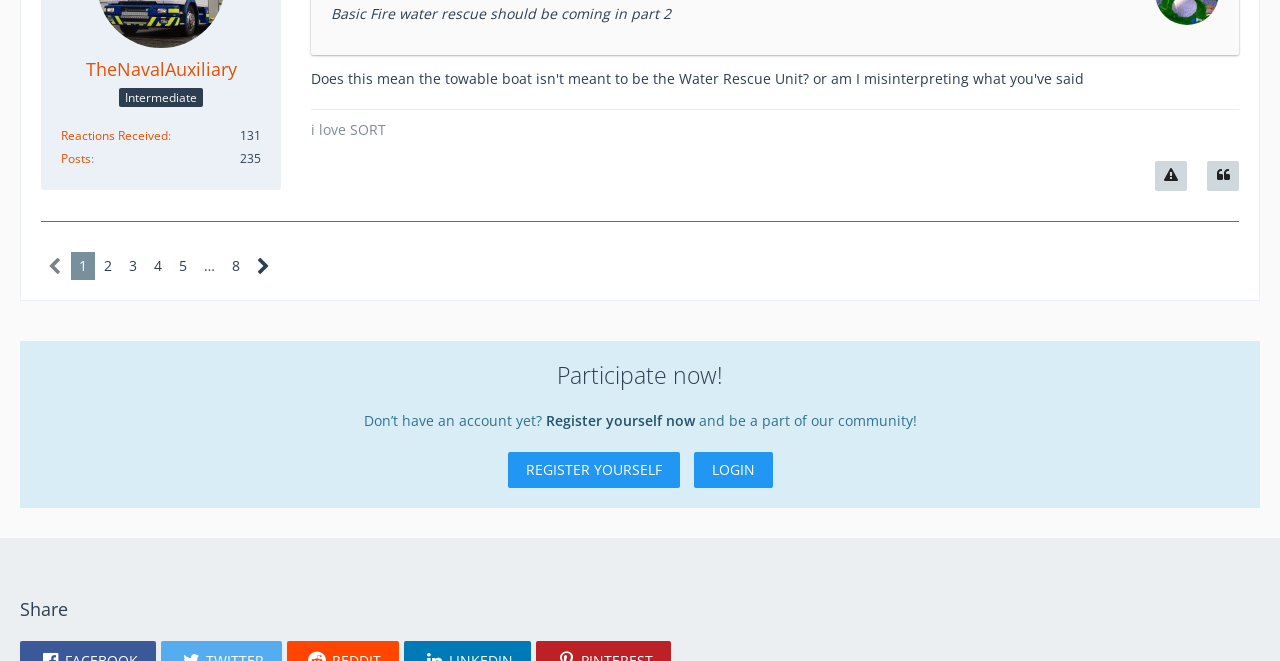Determine the bounding box coordinates of the clickable region to execute the instruction: "Quote content". The coordinates should be four float numbers between 0 and 1, denoted as [left, top, right, bottom].

[0.943, 0.244, 0.968, 0.289]